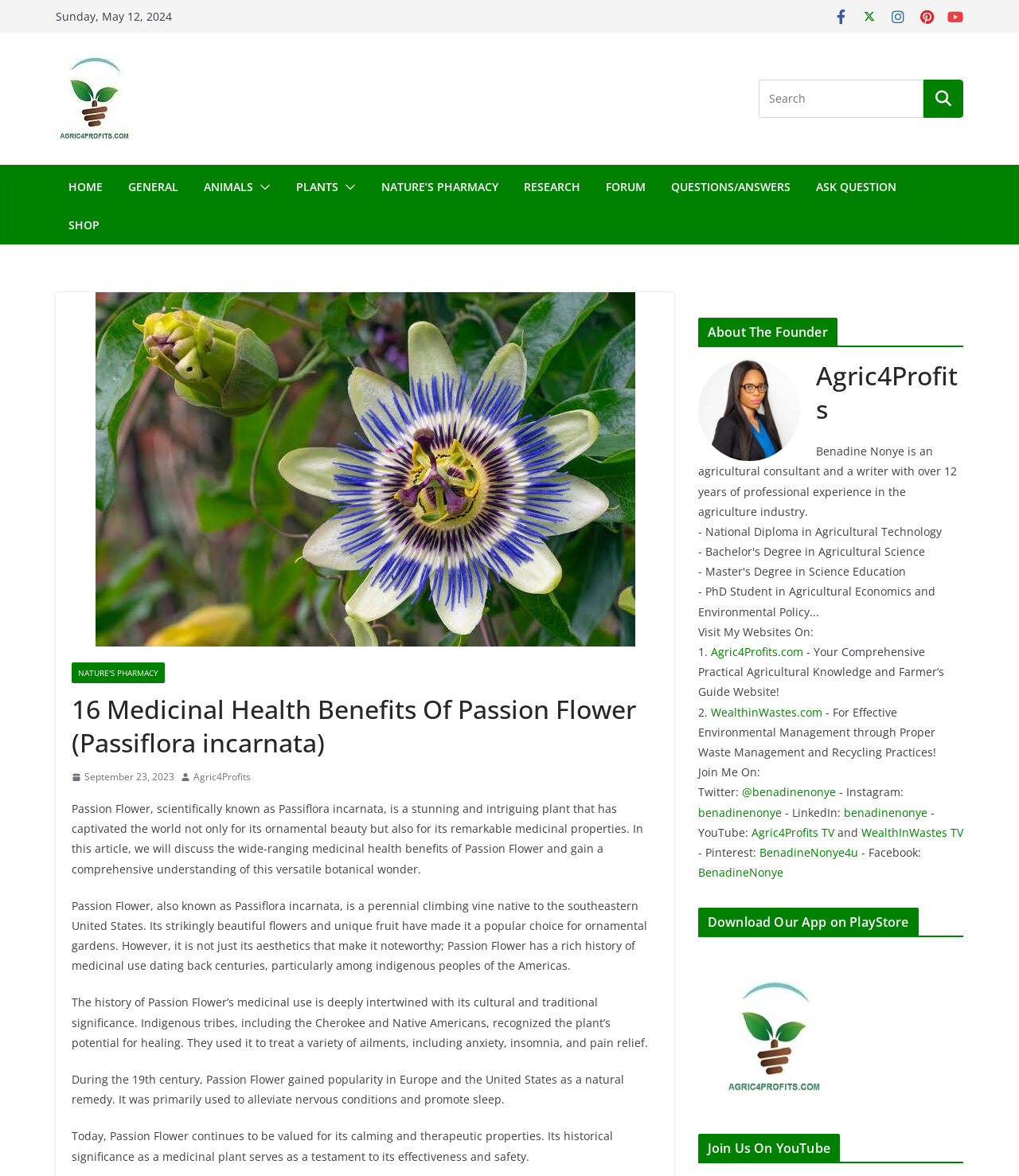Determine the bounding box coordinates for the area you should click to complete the following instruction: "Click the HOME link".

[0.067, 0.15, 0.101, 0.169]